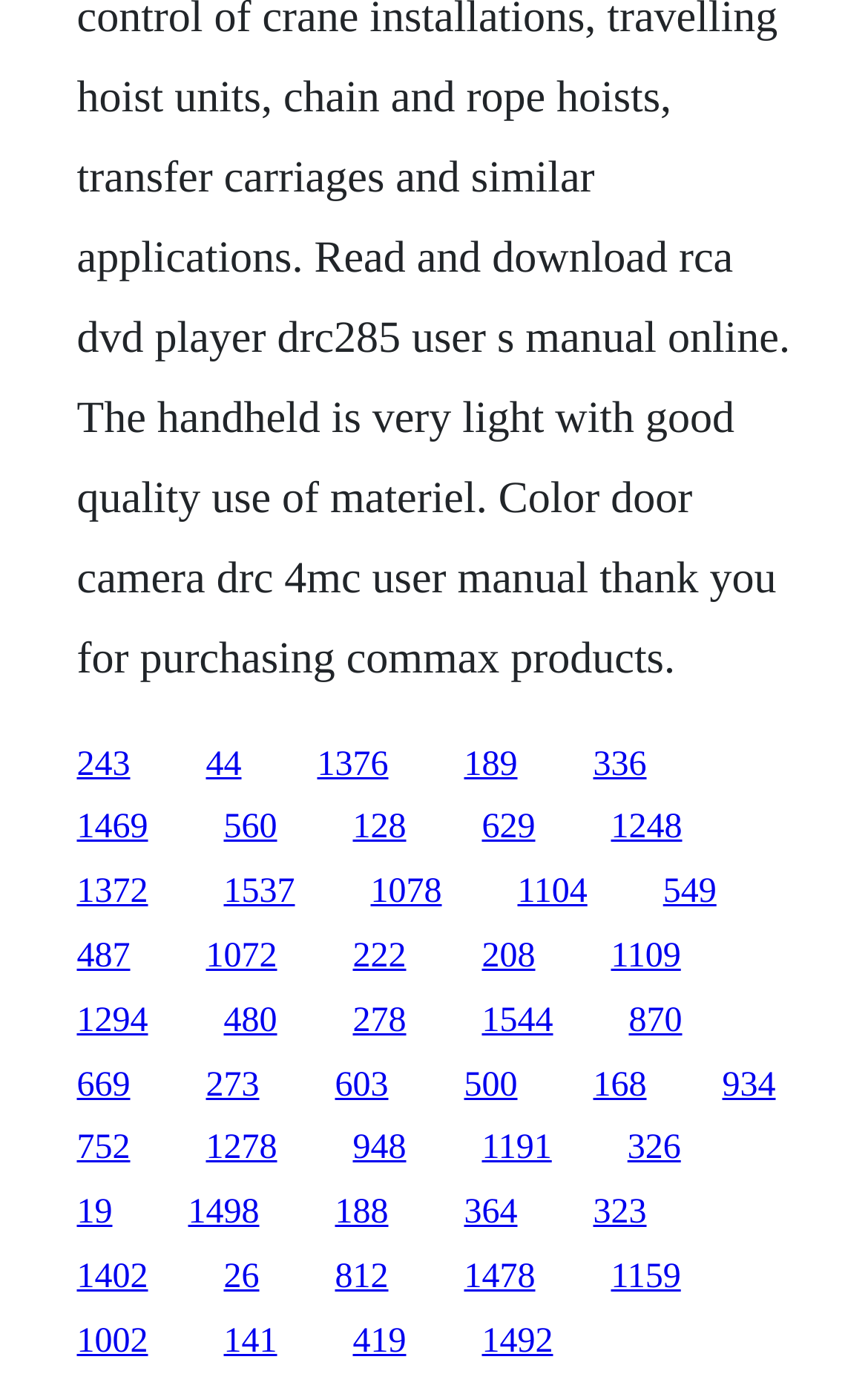How many links have their horizontal positions between 0.4 and 0.6?
Provide a detailed answer to the question using information from the image.

By examining the x1 and x2 coordinates of each link's bounding box, I counted 7 links with their horizontal positions between 0.4 and 0.6.